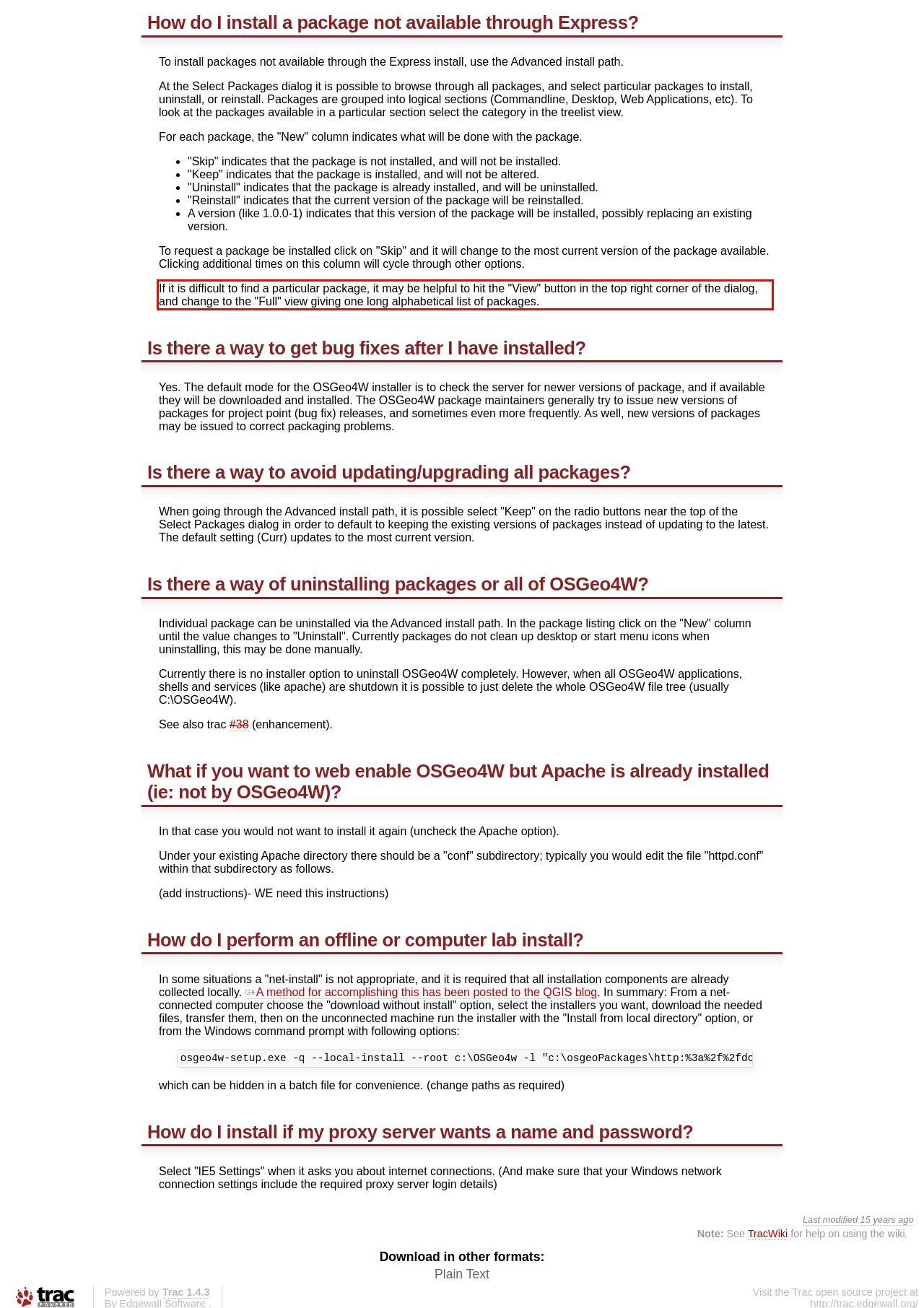In the screenshot of the webpage, find the red bounding box and perform OCR to obtain the text content restricted within this red bounding box.

If it is difficult to find a particular package, it may be helpful to hit the "View" button in the top right corner of the dialog, and change to the "Full" view giving one long alphabetical list of packages.